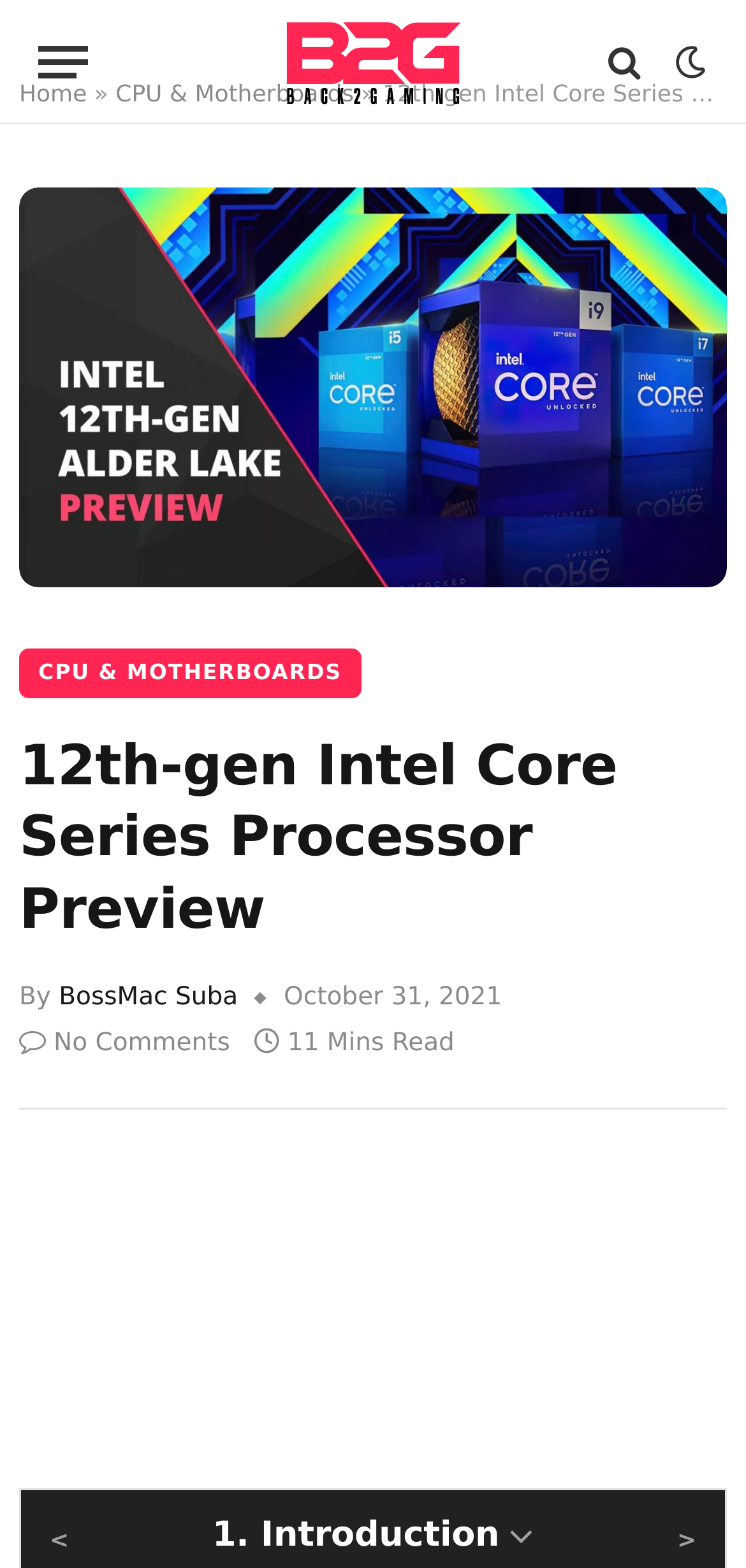Locate the headline of the webpage and generate its content.

12th-gen Intel Core Series Processor Preview